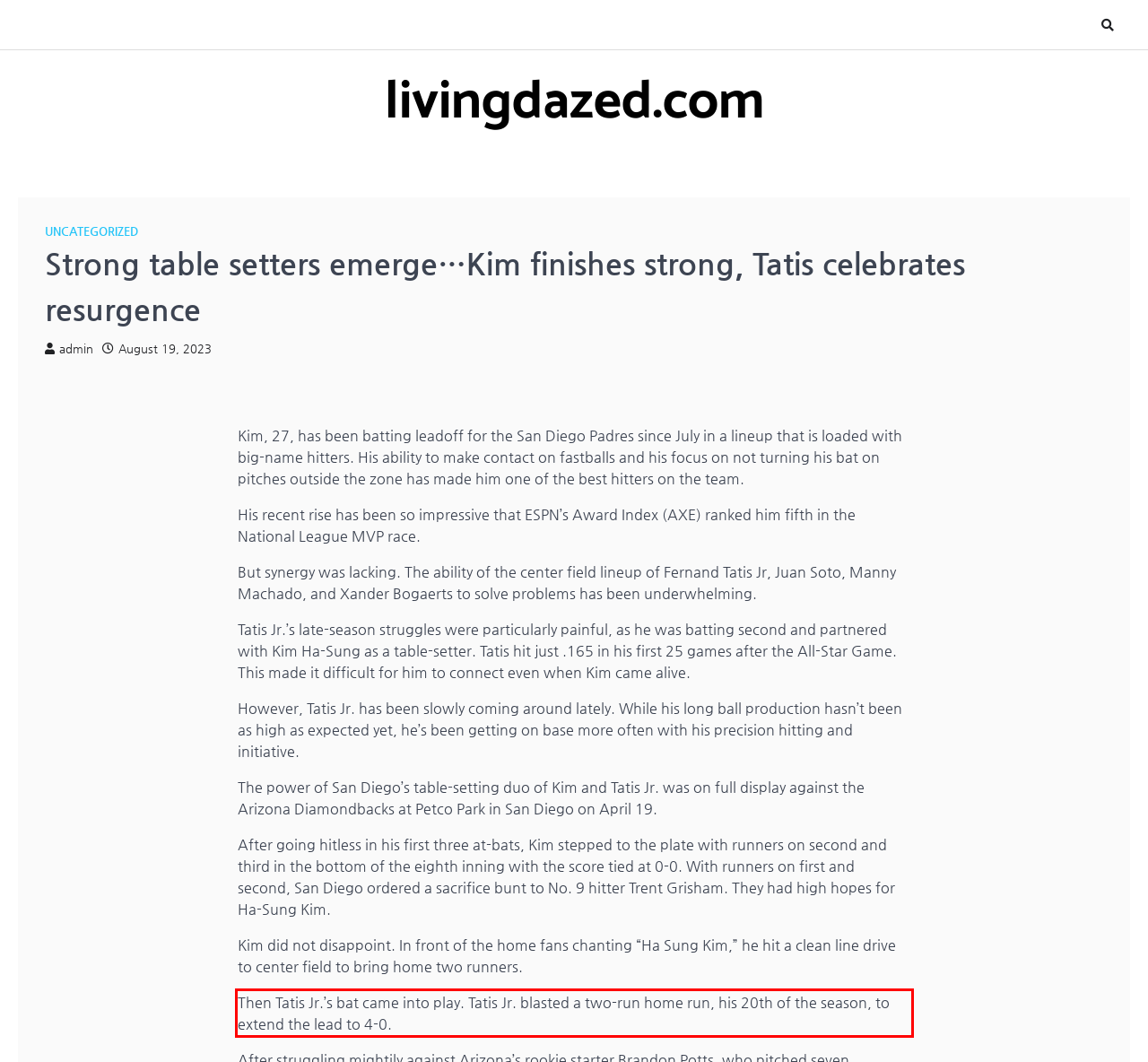Using the provided webpage screenshot, recognize the text content in the area marked by the red bounding box.

Then Tatis Jr.’s bat came into play. Tatis Jr. blasted a two-run home run, his 20th of the season, to extend the lead to 4-0.